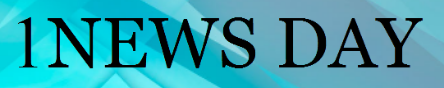What is the purpose of the design's clarity and simplicity?
Using the visual information, respond with a single word or phrase.

To engage a wide audience